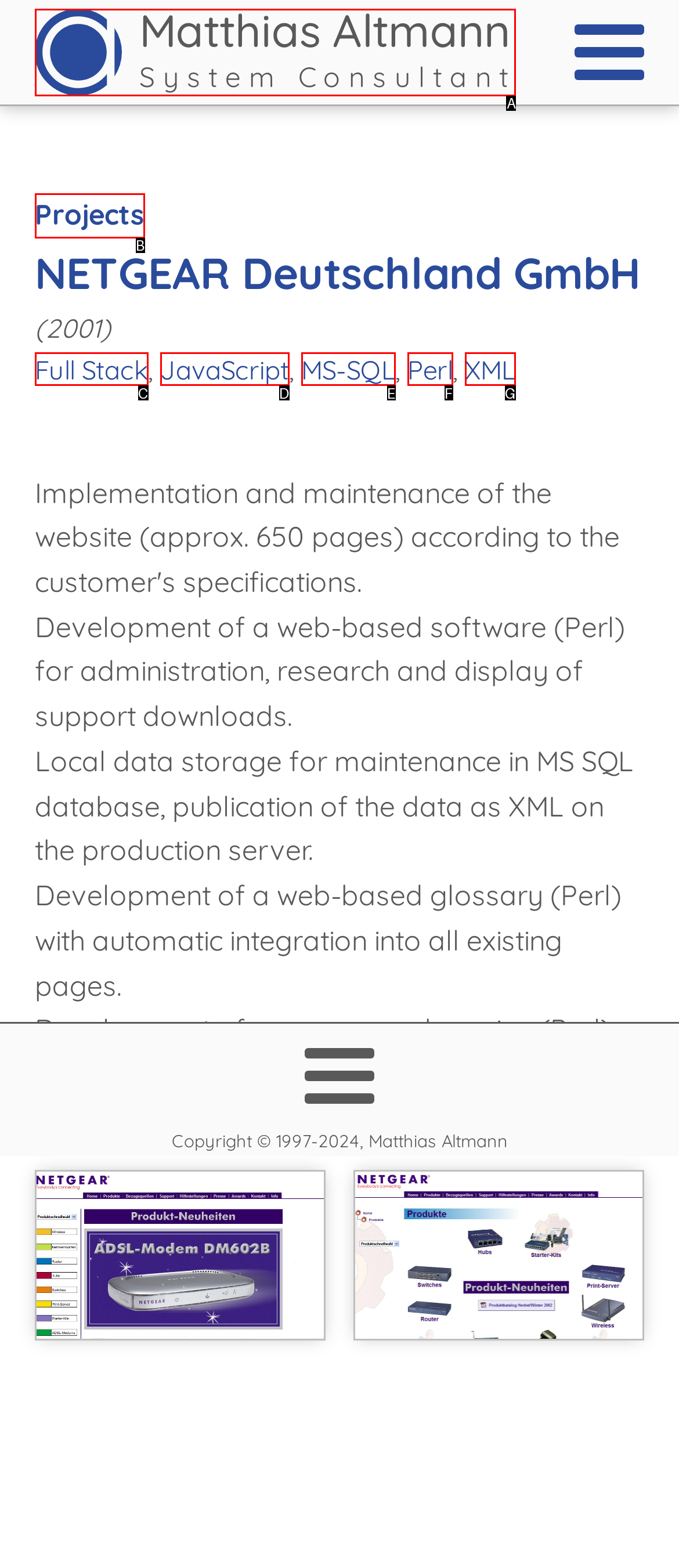Choose the HTML element that matches the description: Full Stack
Reply with the letter of the correct option from the given choices.

C